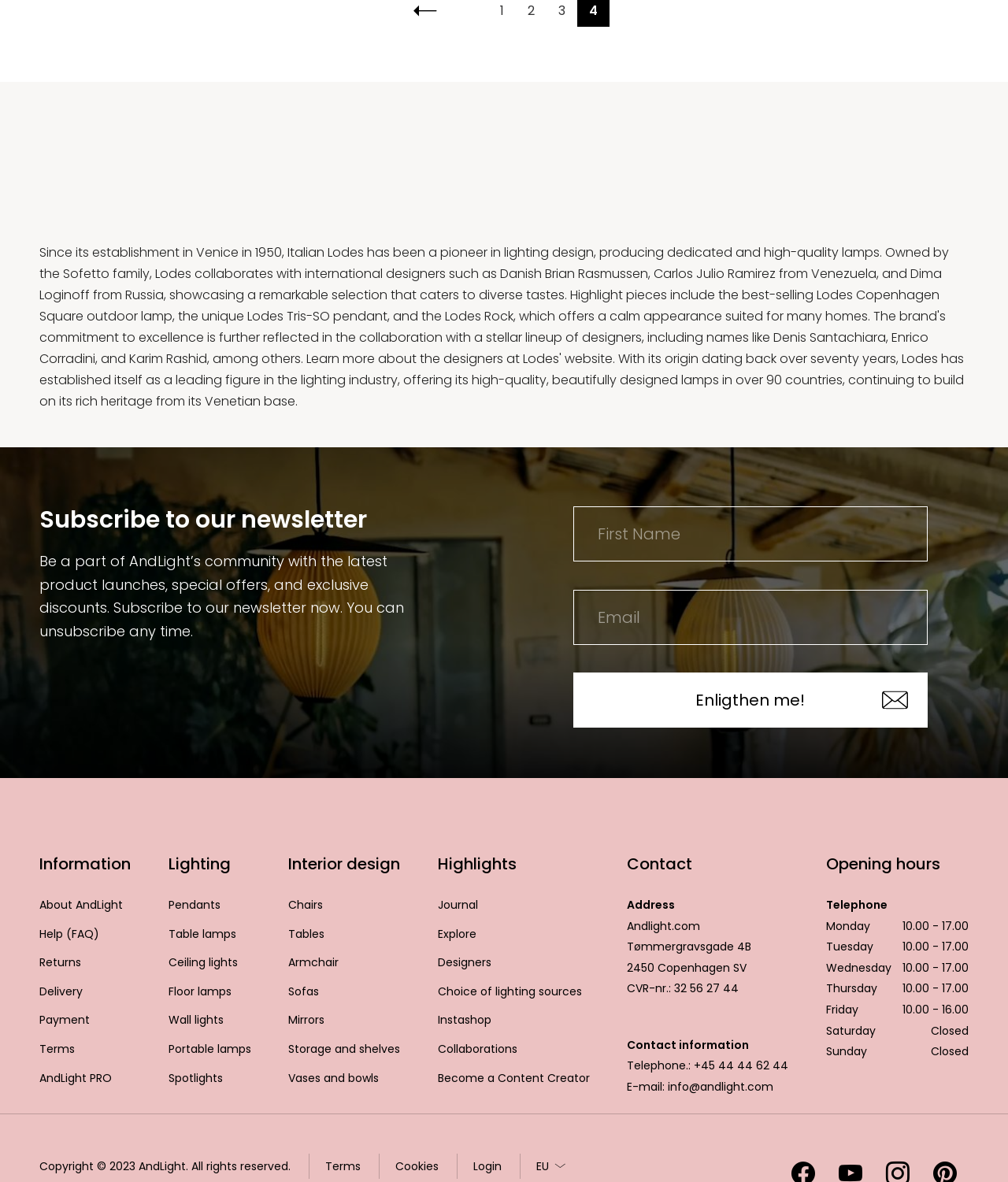Determine the bounding box coordinates of the clickable region to execute the instruction: "Subscribe to the newsletter". The coordinates should be four float numbers between 0 and 1, denoted as [left, top, right, bottom].

[0.568, 0.429, 0.92, 0.475]